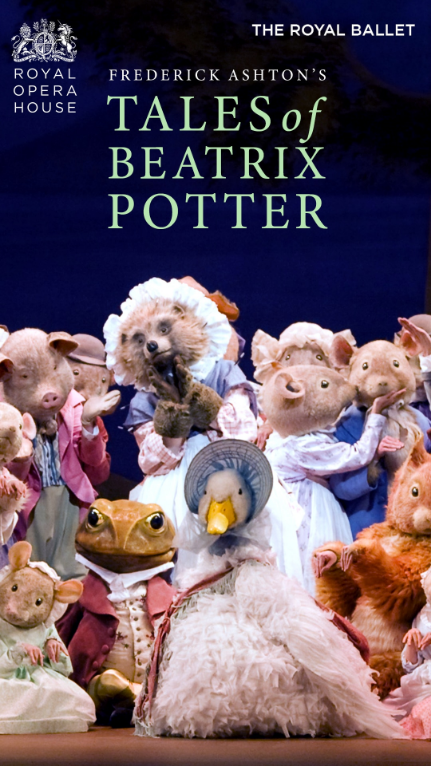Offer a detailed explanation of what is depicted in the image.

The image showcases a vibrant scene from "Frederick Ashton's Tales of Beatrix Potter," performed by the Royal Ballet. Set against a beautifully lit stage, the illustration features colorful characters inspired by Beatrix Potter's beloved children's stories. Prominently displayed is a graceful duck dressed in elegant attire at the forefront, surrounded by an enchanting ensemble of lively animal characters, including hedgehogs, frogs, and various charming critters, all captured in mid-performance. The backdrop adds to the whimsical atmosphere, enhancing the magical feel of this ballet adaptation. The title text, "Tales of Beatrix Potter," prominently overlays the image, reflecting the whimsical and nostalgic essence of Potter's cherished tales, inviting viewers to explore the rich imagination and artistry of the ballet.